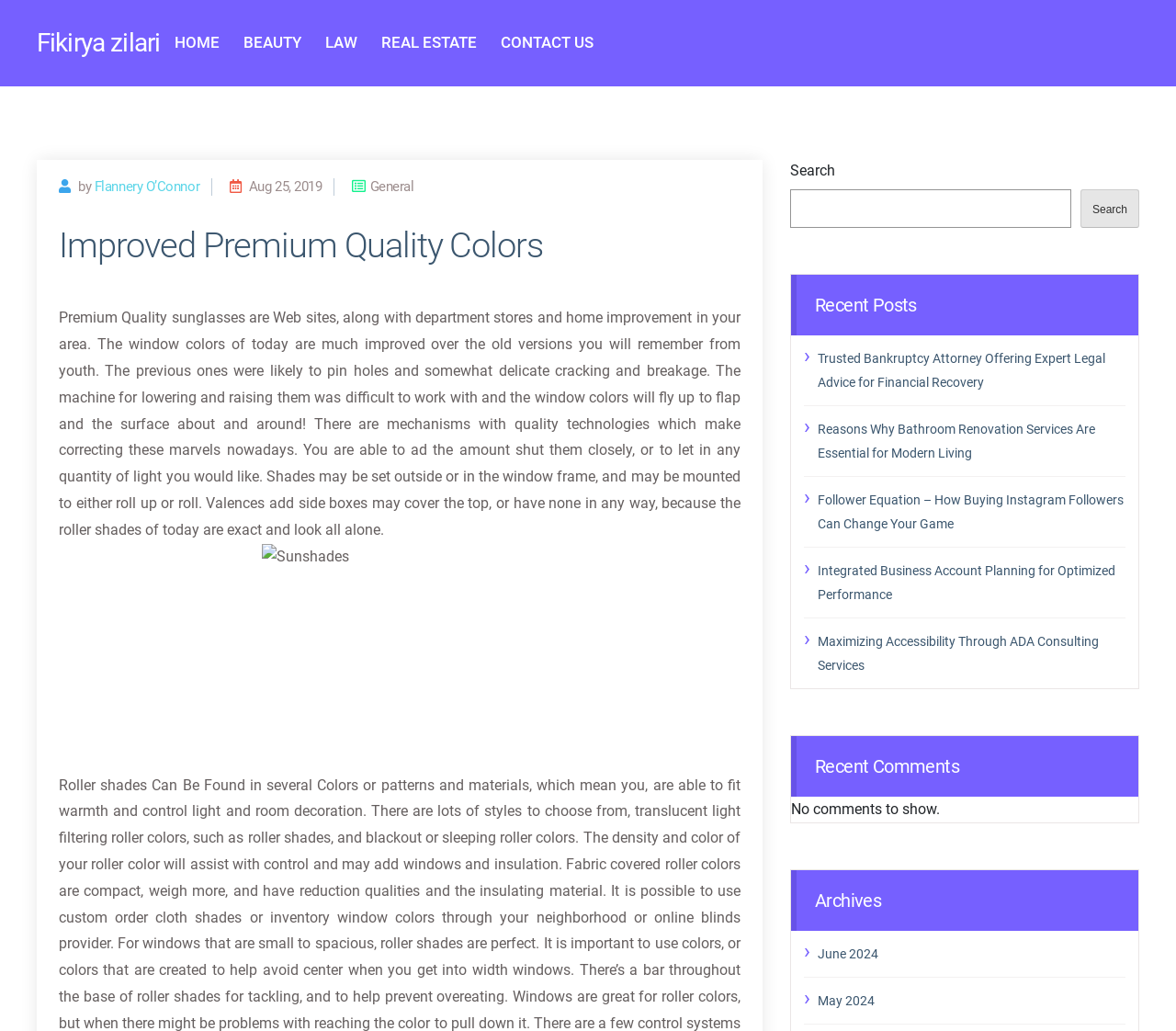Kindly determine the bounding box coordinates for the area that needs to be clicked to execute this instruction: "Click on HOME".

[0.149, 0.012, 0.187, 0.071]